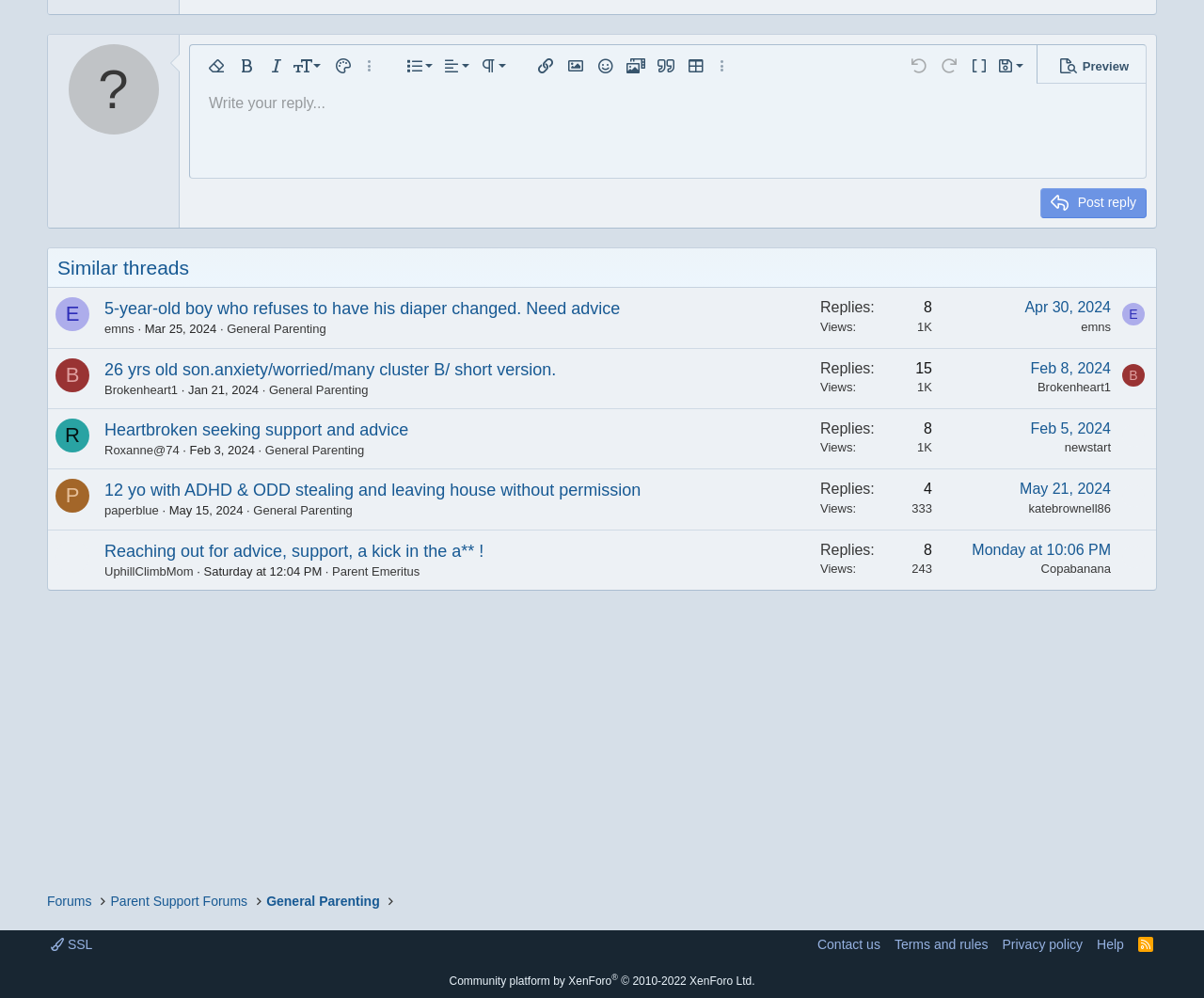What is the title of the first similar thread?
Answer the question with as much detail as you can, using the image as a reference.

The first similar thread is titled '5-year-old boy who refuses to have his diaper changed. Need advice', which is a link that can be clicked to access the thread.